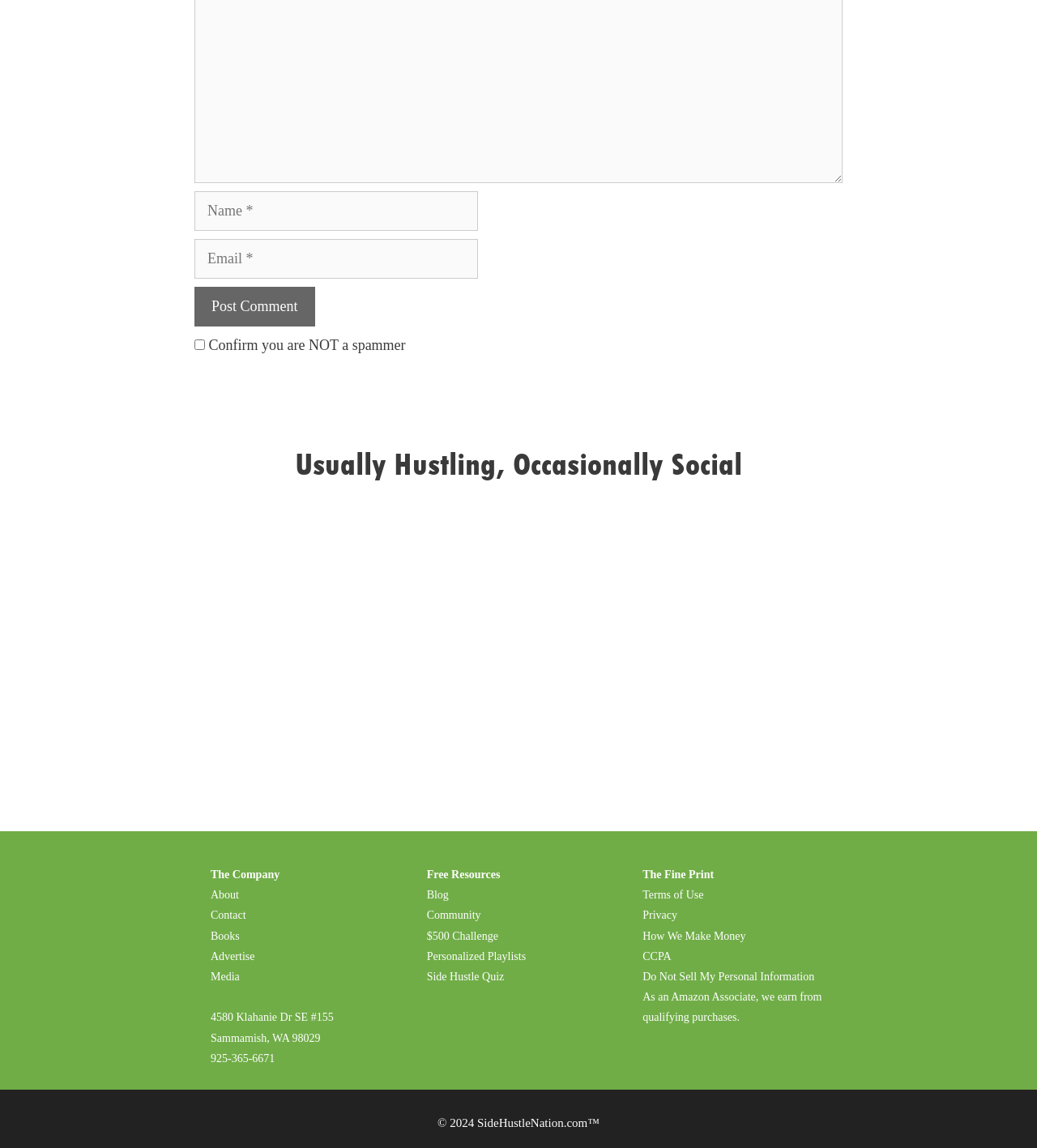From the webpage screenshot, predict the bounding box coordinates (top-left x, top-left y, bottom-right x, bottom-right y) for the UI element described here: parent_node: Comment name="author" placeholder="Name *"

[0.188, 0.167, 0.461, 0.201]